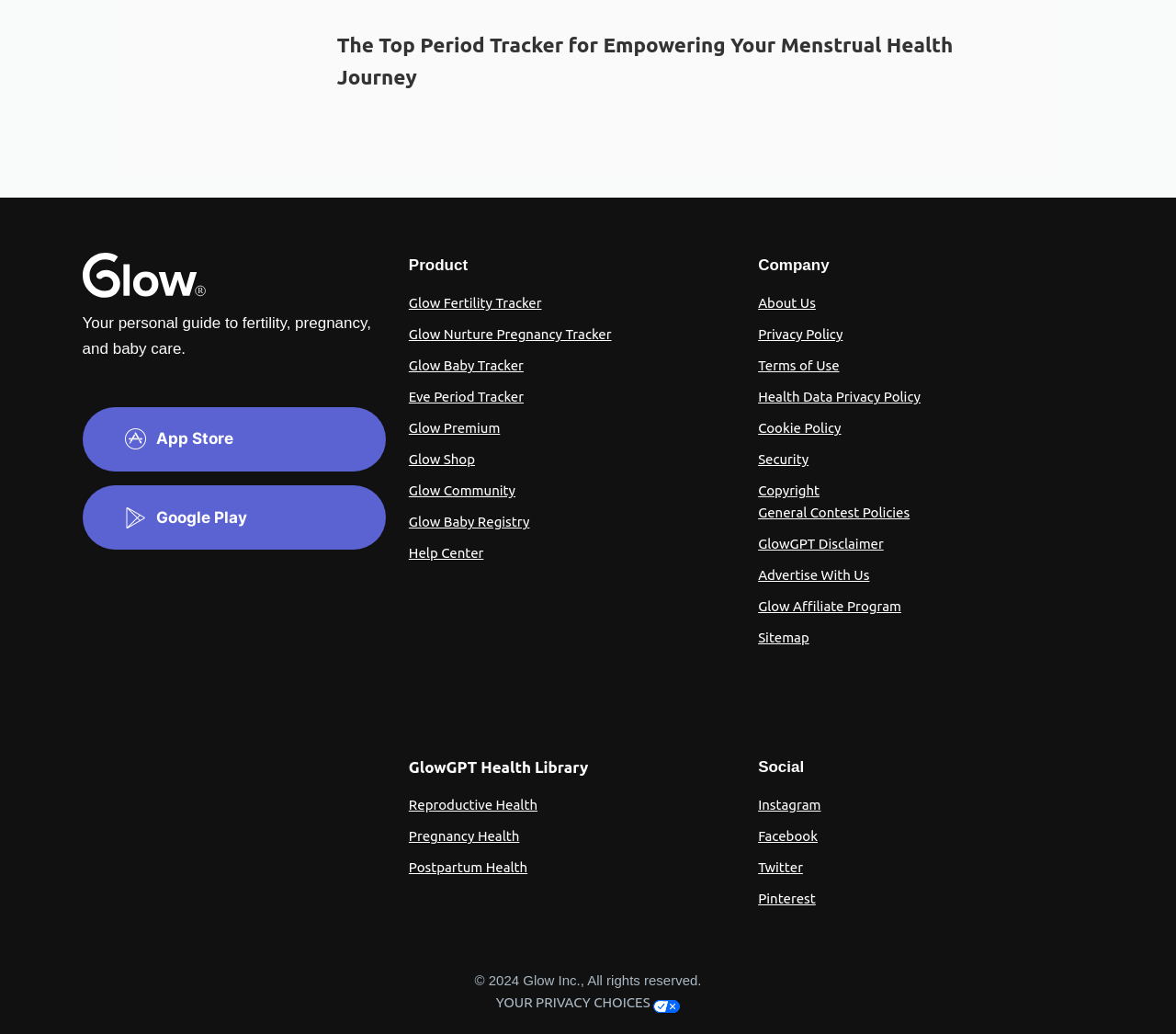Provide the bounding box coordinates for the area that should be clicked to complete the instruction: "Ask a question".

None